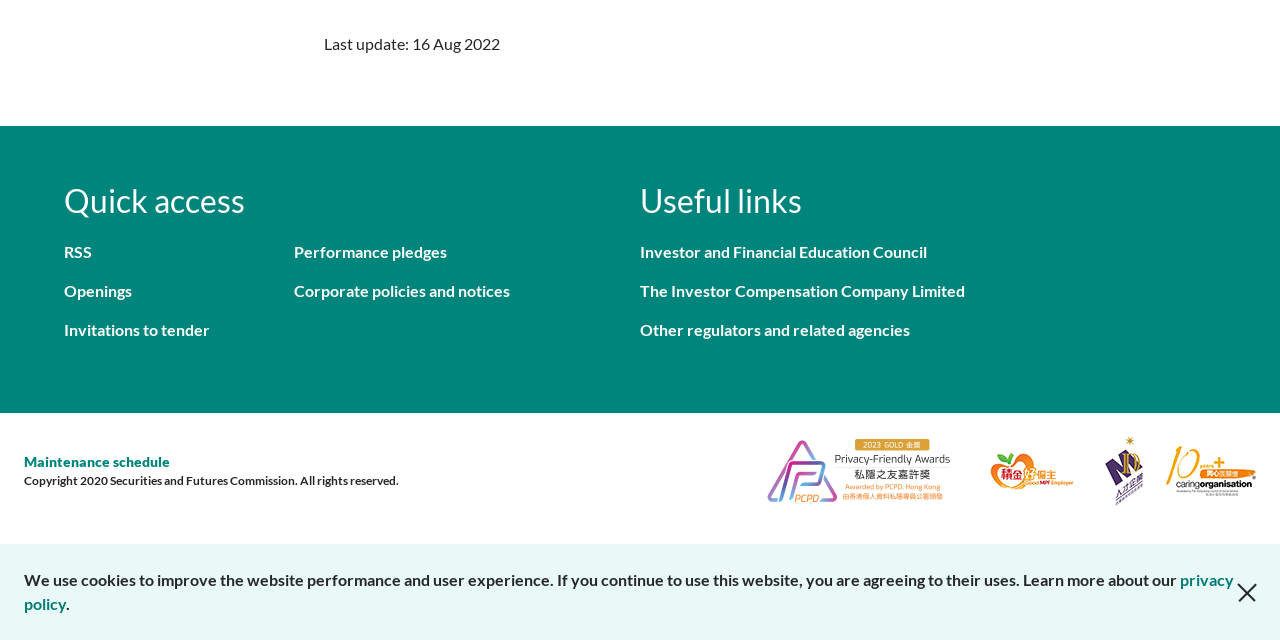Please specify the bounding box coordinates in the format (top-left x, top-left y, bottom-right x, bottom-right y), with all values as floating point numbers between 0 and 1. Identify the bounding box of the UI element described by: Investor and Financial Education Council

[0.5, 0.375, 0.95, 0.413]